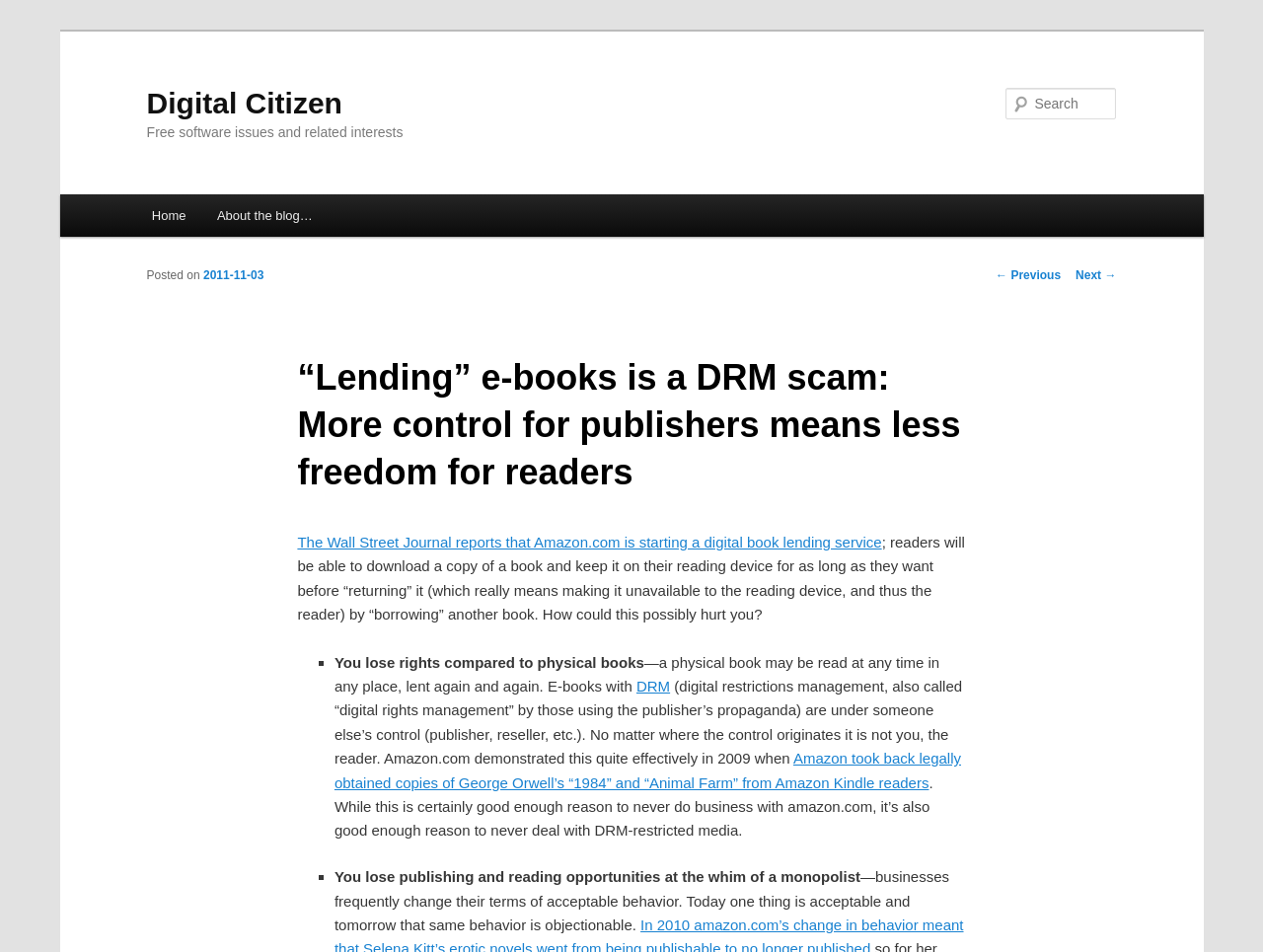Could you specify the bounding box coordinates for the clickable section to complete the following instruction: "Learn more about the blog"?

[0.16, 0.204, 0.26, 0.249]